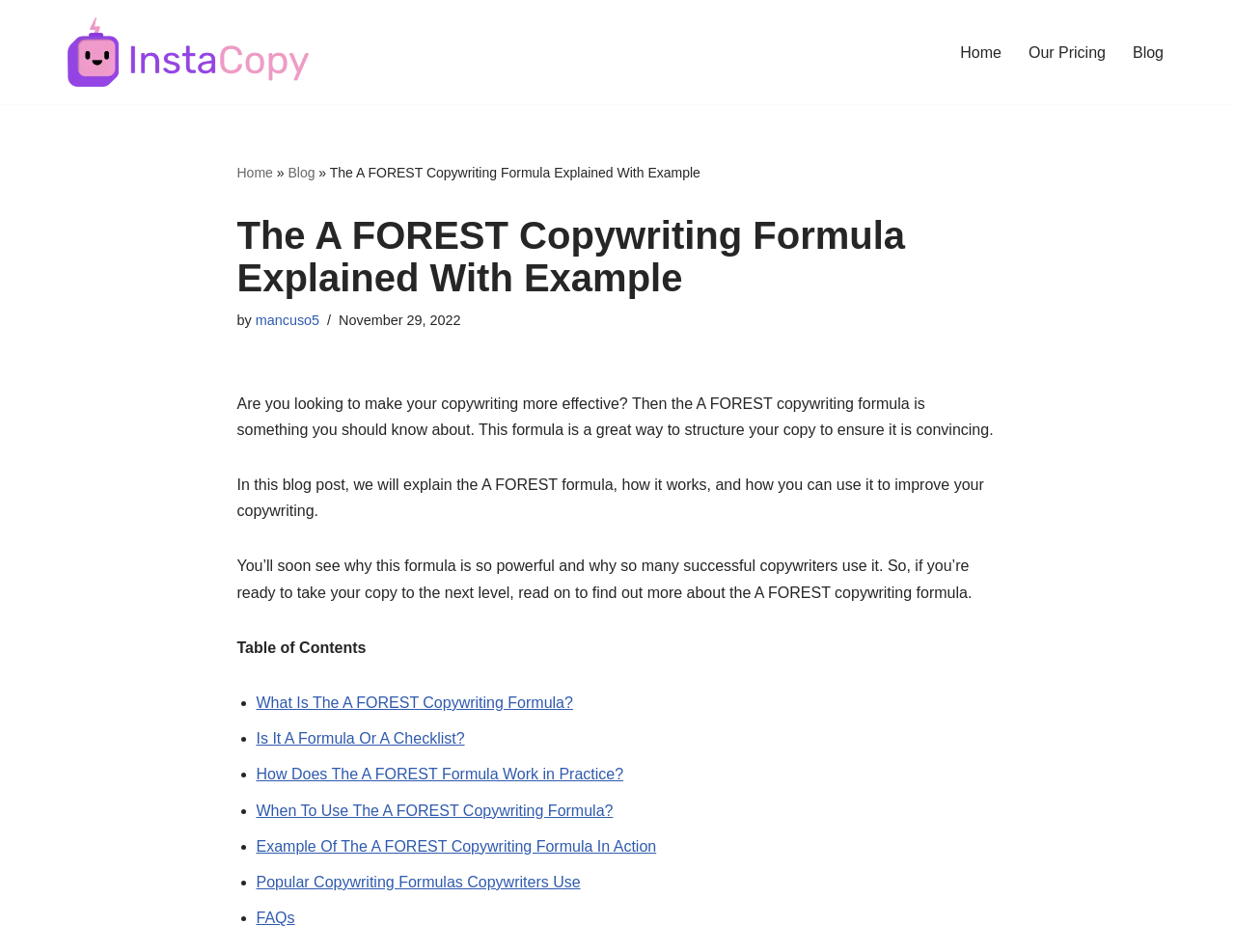Determine the bounding box coordinates of the area to click in order to meet this instruction: "go to home page".

[0.778, 0.041, 0.811, 0.068]